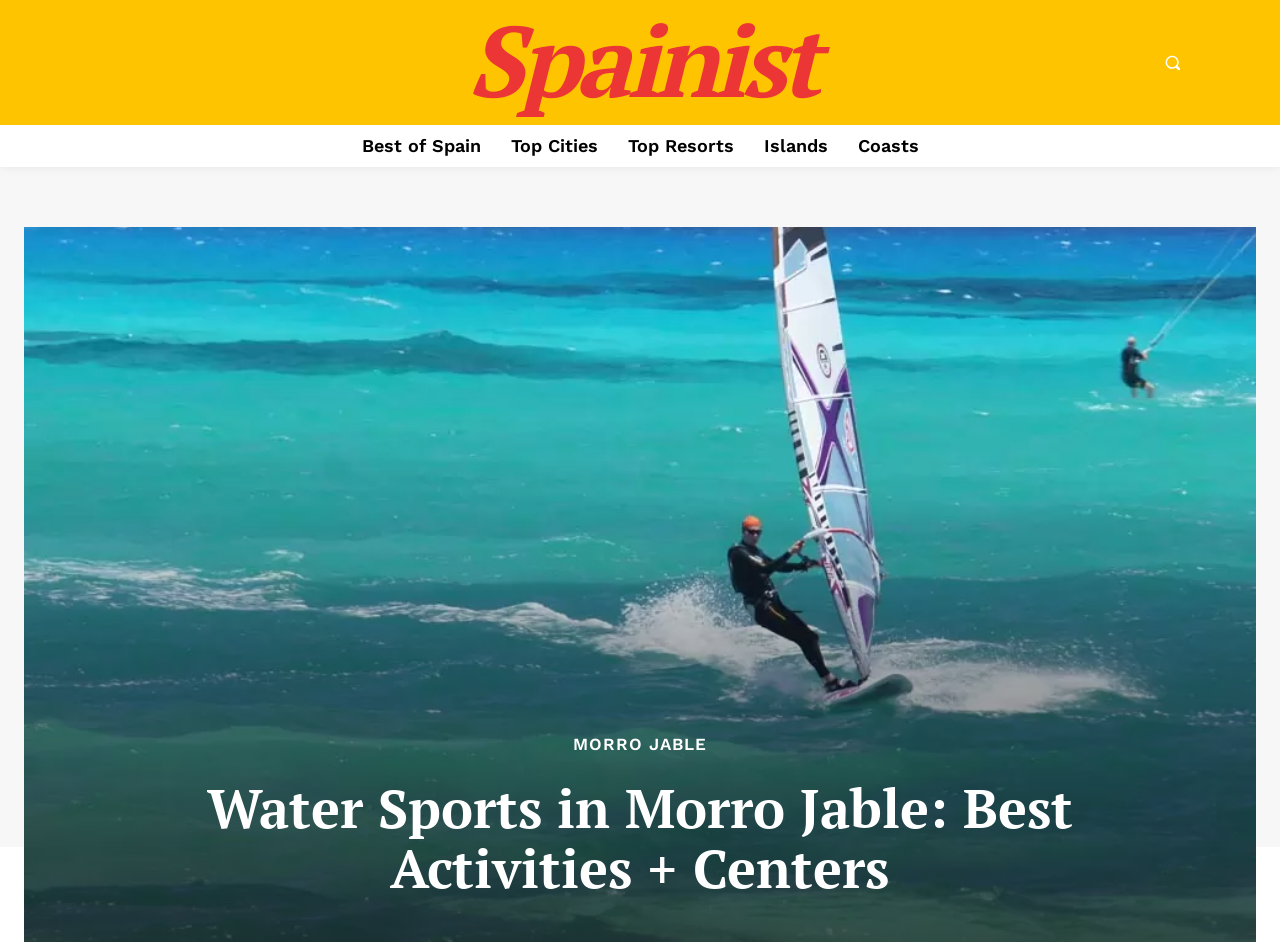How many links are there in the top navigation bar?
Please analyze the image and answer the question with as much detail as possible.

I found the answer by counting the number of link elements at the top of the page, which are 'Spainist', 'Best of Spain', 'Top Cities', 'Top Resorts', and 'Islands', totaling 5 links.